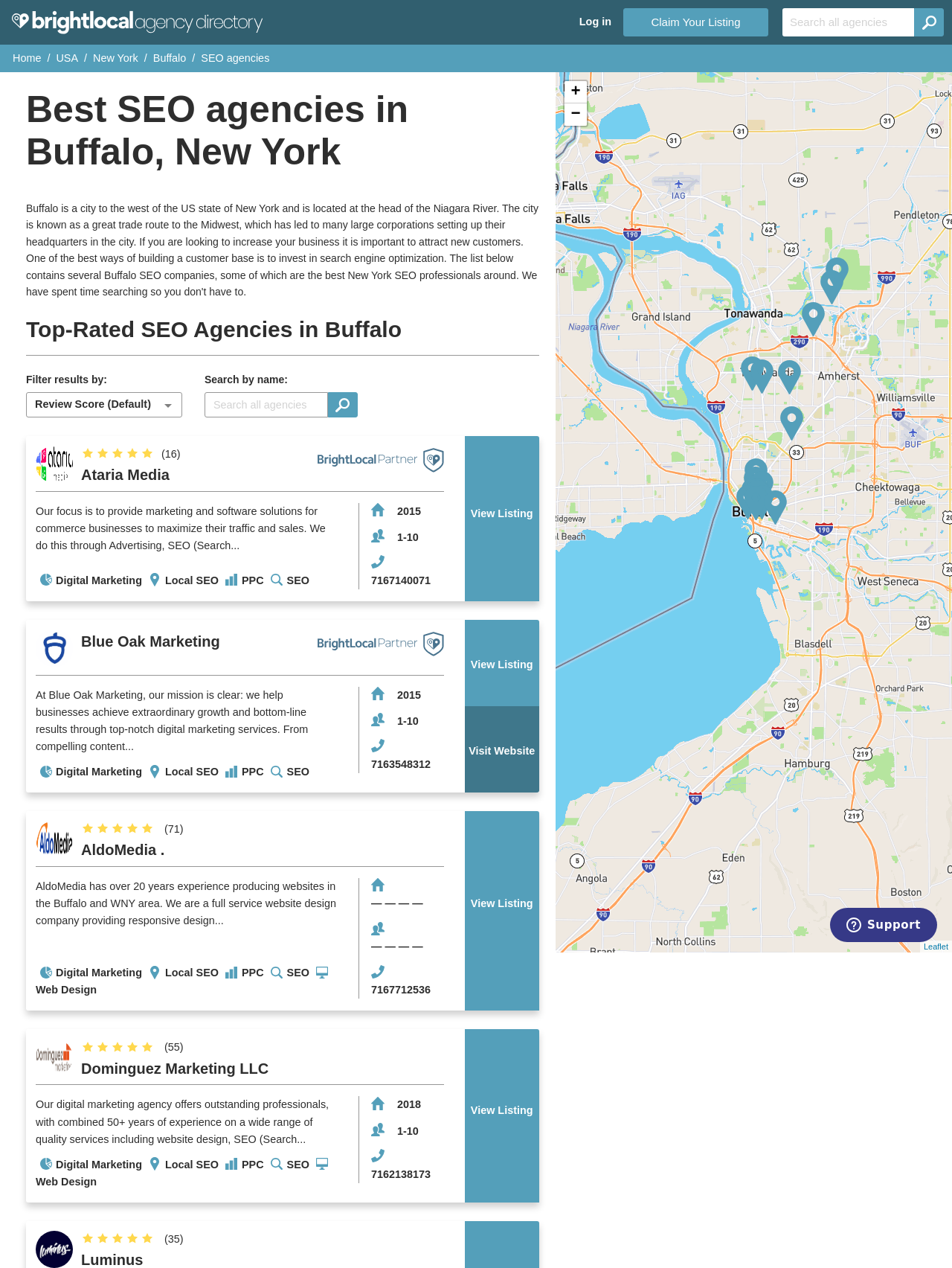Identify the bounding box coordinates of the area you need to click to perform the following instruction: "Claim Your Listing".

[0.655, 0.006, 0.807, 0.029]